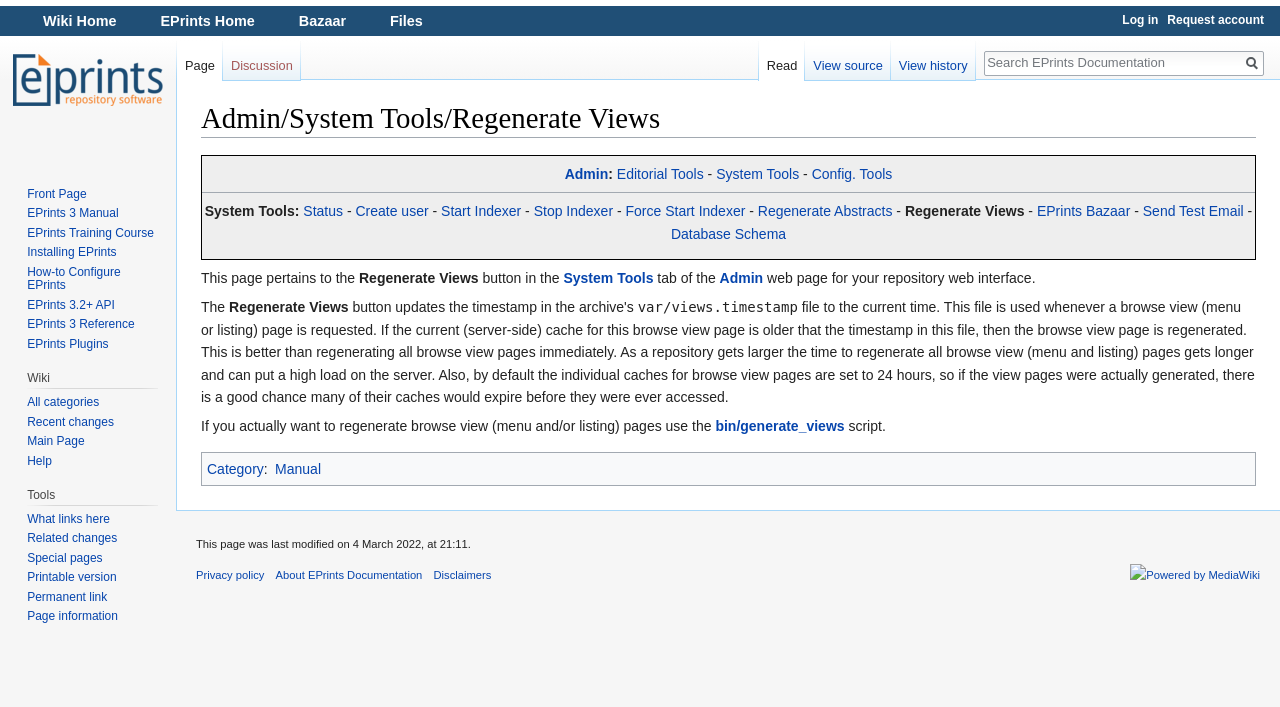What is the function of the var/views.timestamp file?
From the image, respond using a single word or phrase.

Track browse view page timestamps